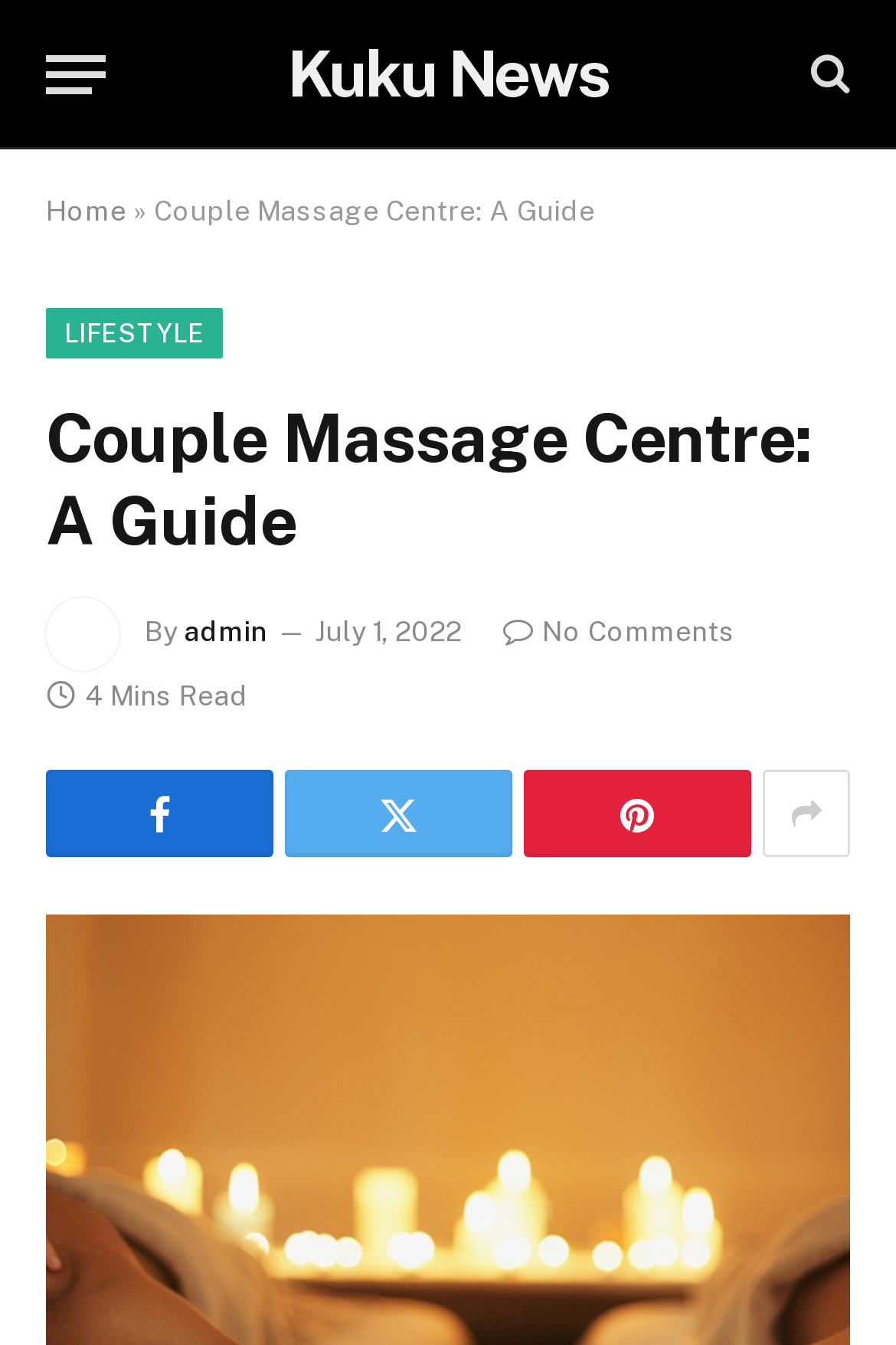What is the category of the article?
Using the visual information, answer the question in a single word or phrase.

LIFESTYLE